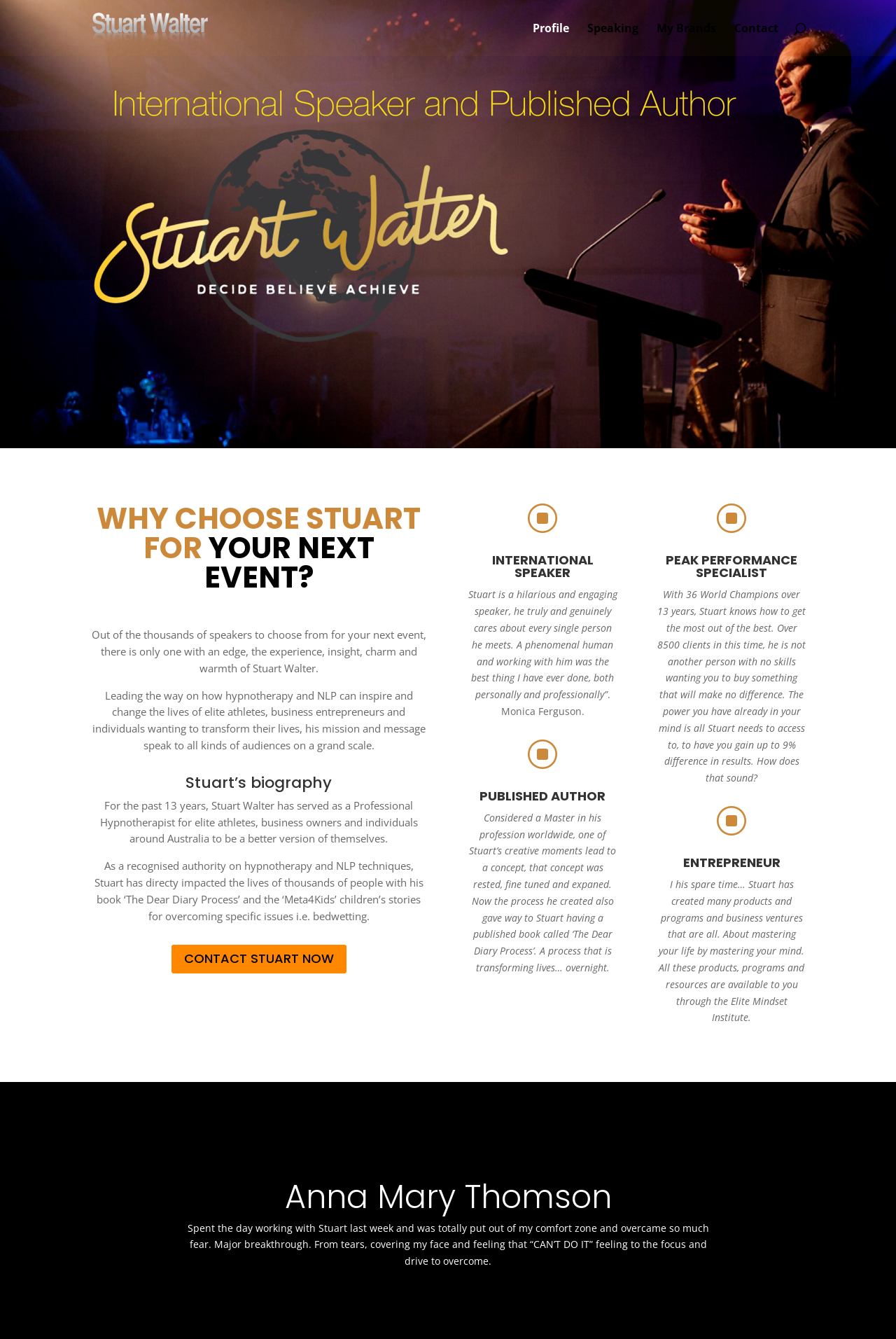Indicate the bounding box coordinates of the clickable region to achieve the following instruction: "Contact Stuart now."

[0.191, 0.705, 0.387, 0.727]